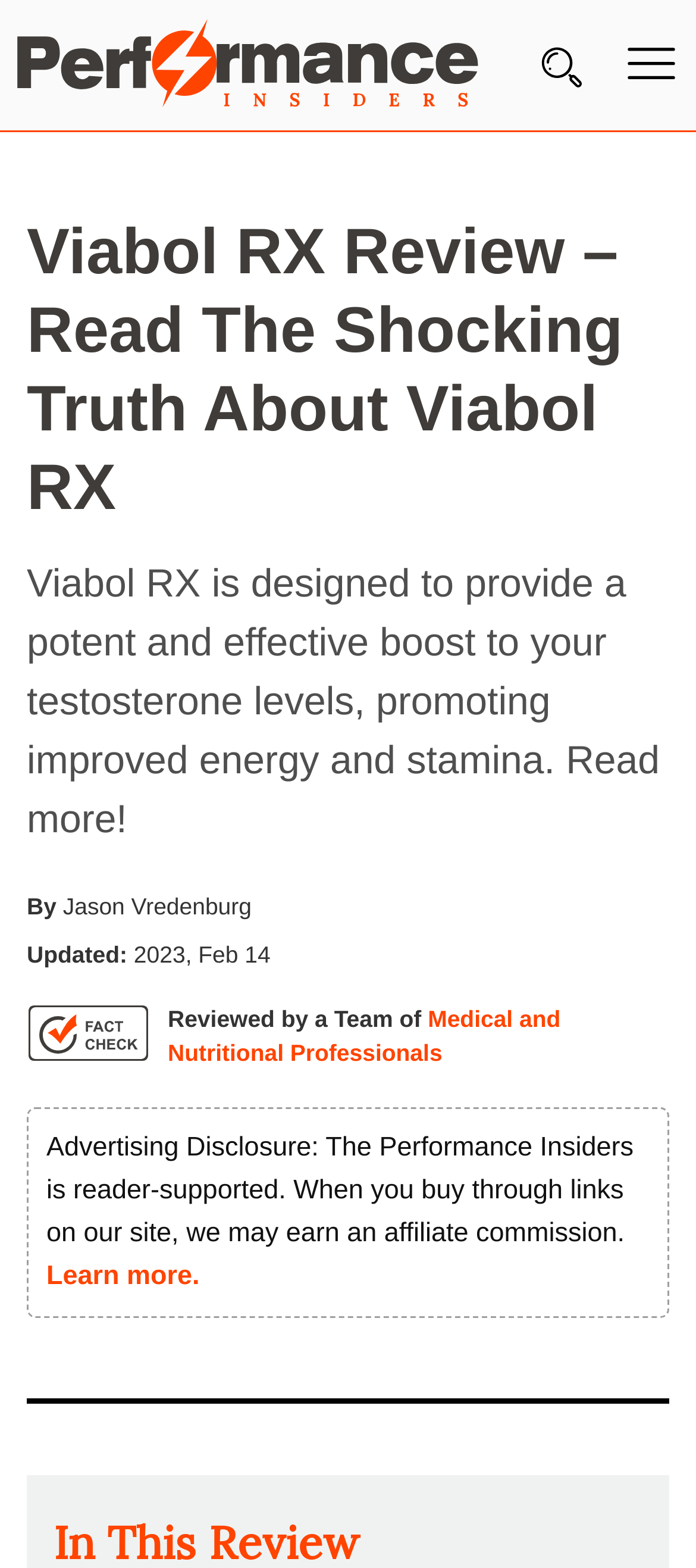Kindly determine the bounding box coordinates for the clickable area to achieve the given instruction: "Search for something".

[0.026, 0.017, 0.128, 0.071]